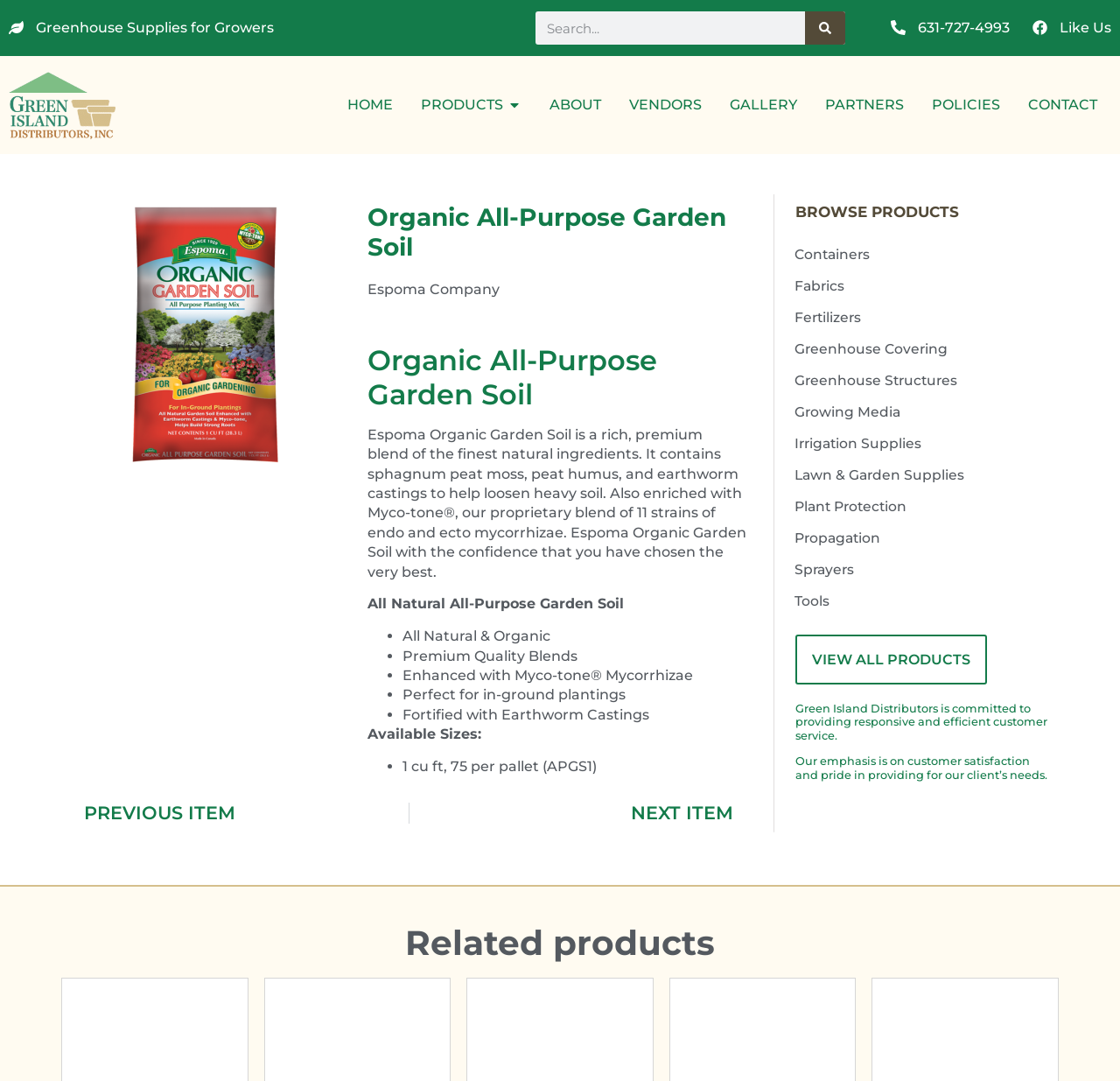What is the focus of Green Island Distributors' customer service?
Analyze the image and provide a thorough answer to the question.

I found the answer by looking at the static text element that says 'Our emphasis is on customer satisfaction and pride in providing for our client’s needs.' This suggests that the focus of Green Island Distributors' customer service is on satisfying their customers.